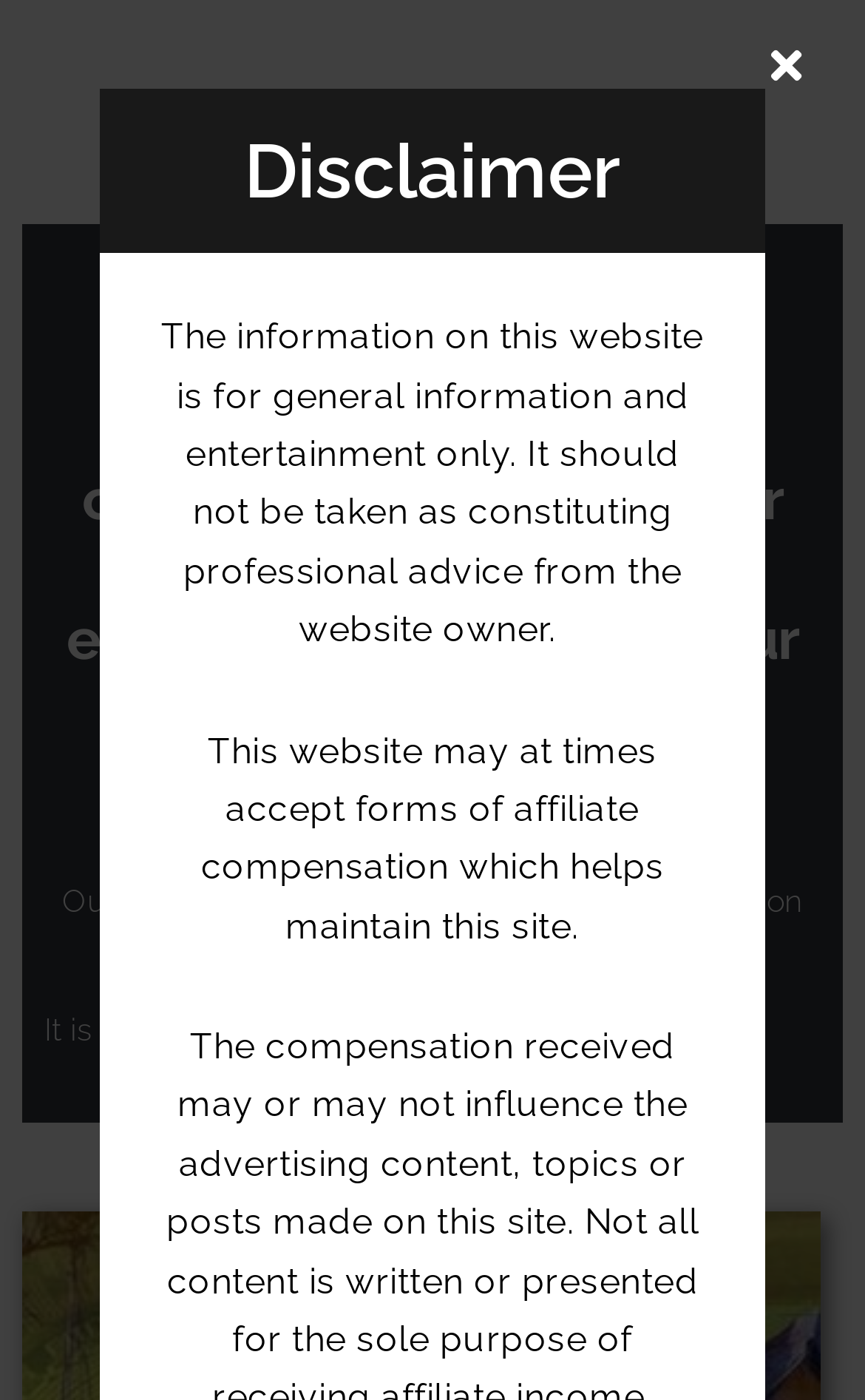Does the website accept affiliate compensation?
We need a detailed and exhaustive answer to the question. Please elaborate.

According to the static text 'This website may at times accept forms of affiliate compensation which helps maintain this site.', it can be inferred that the website does accept affiliate compensation.